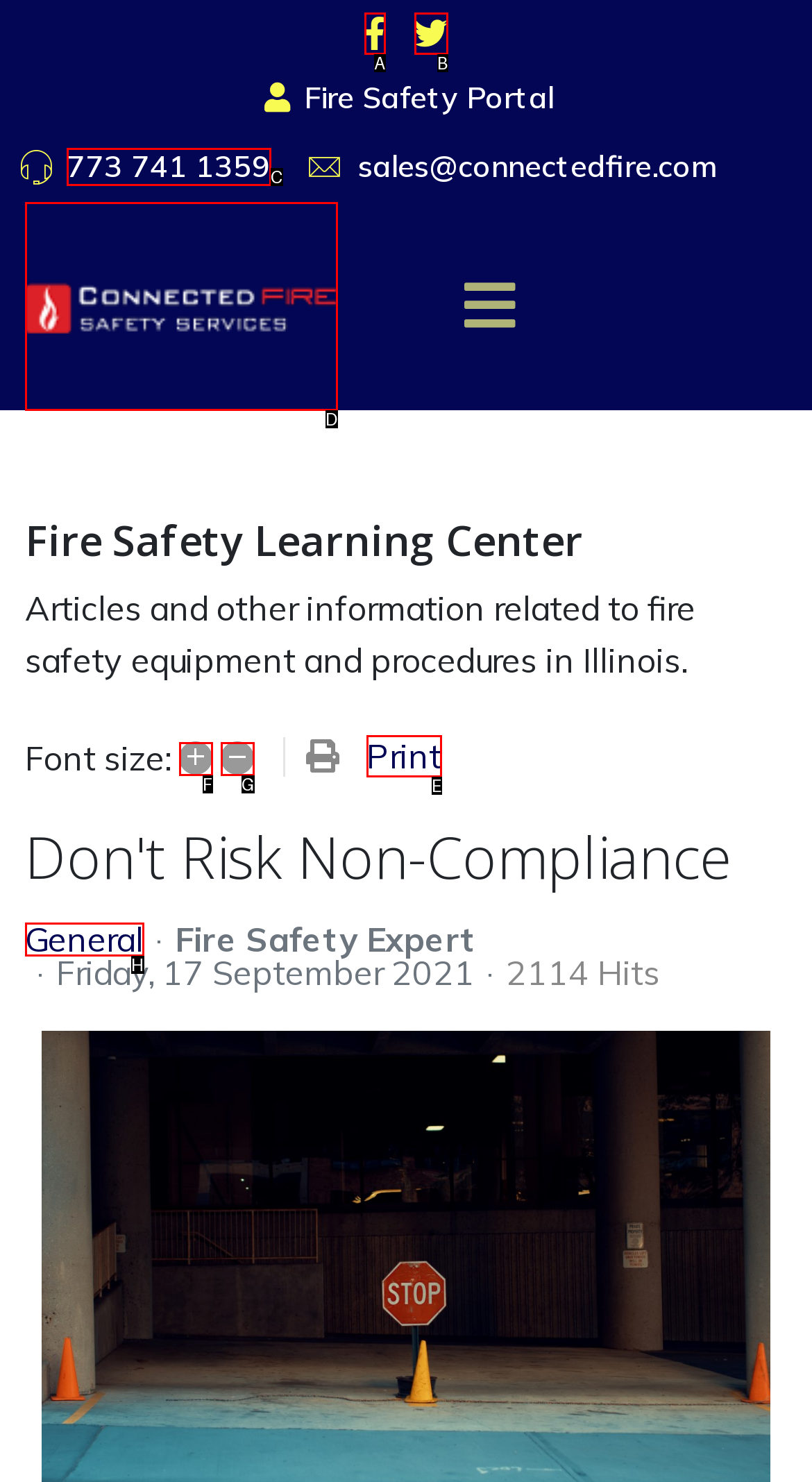Which HTML element matches the description: General the best? Answer directly with the letter of the chosen option.

H